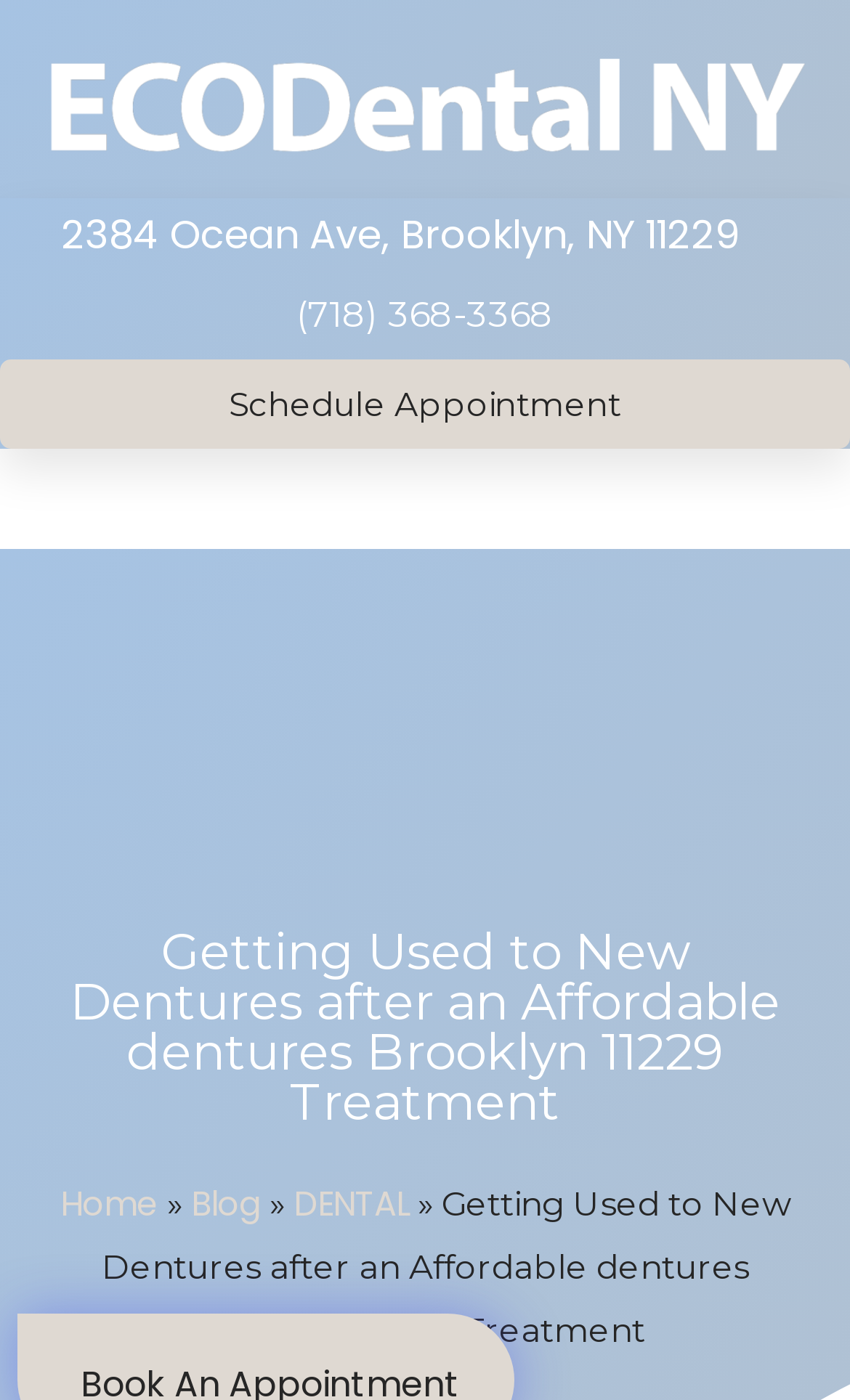Write a detailed summary of the webpage, including text, images, and layout.

The webpage appears to be about getting used to new dentures, specifically after an affordable dentures treatment in Brooklyn, NY 11229. 

At the top of the page, there are four links in a row, with the first one being empty, followed by the address "2384 Ocean Ave, Brooklyn, NY 11229", then the phone number "(718) 368-3368", and finally "Schedule Appointment". 

Below these links, there is a heading that summarizes the main topic of the page, which is getting used to new dentures after an affordable dentures treatment. 

Towards the bottom of the page, there is a navigation menu with four links: "Home", "Blog", and "DENTAL", separated by a "»" symbol. 

Finally, there is a static text at the very bottom of the page, which is a repetition of the main topic heading.